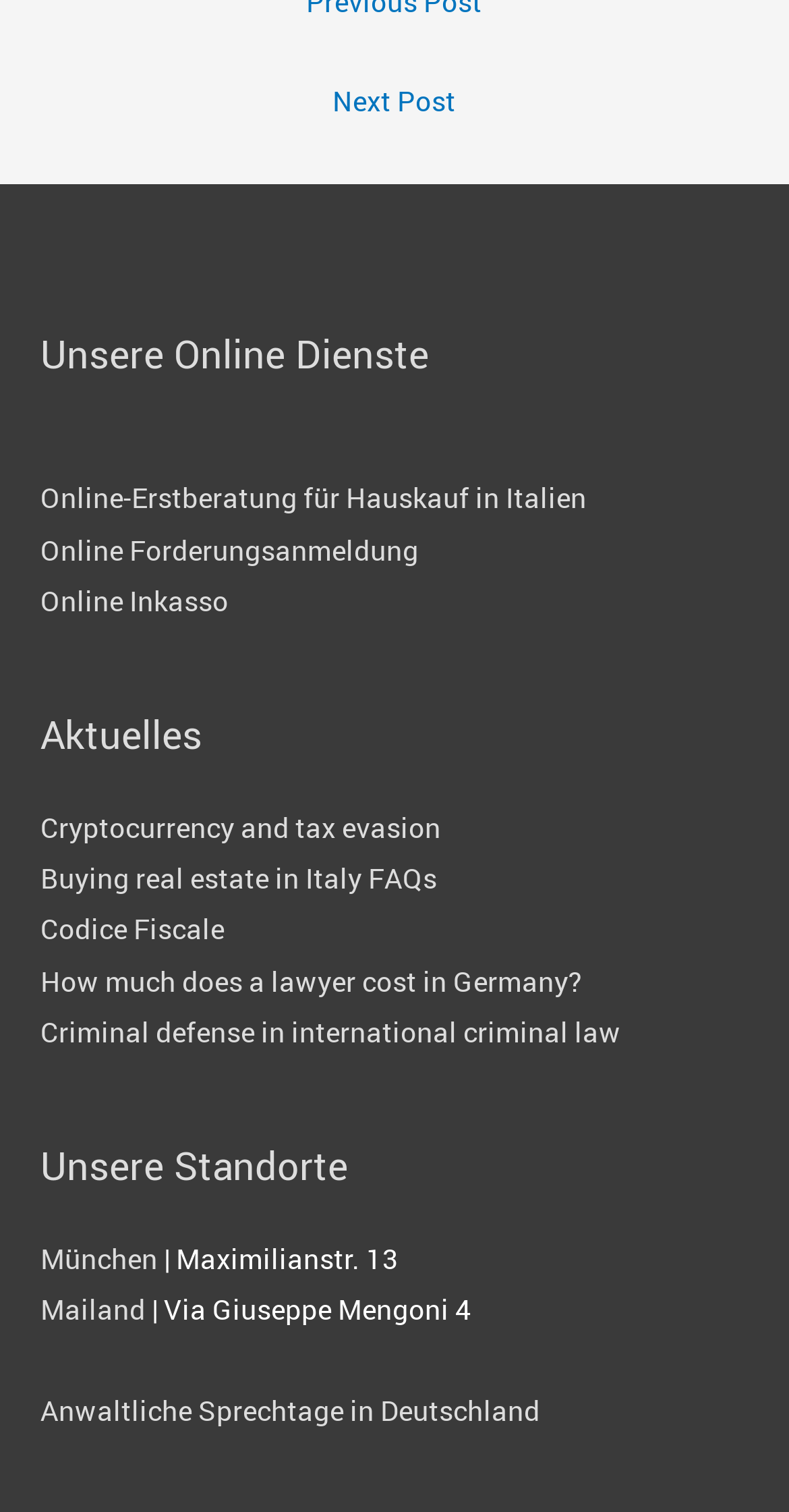How many online services are listed?
Based on the image, give a concise answer in the form of a single word or short phrase.

3